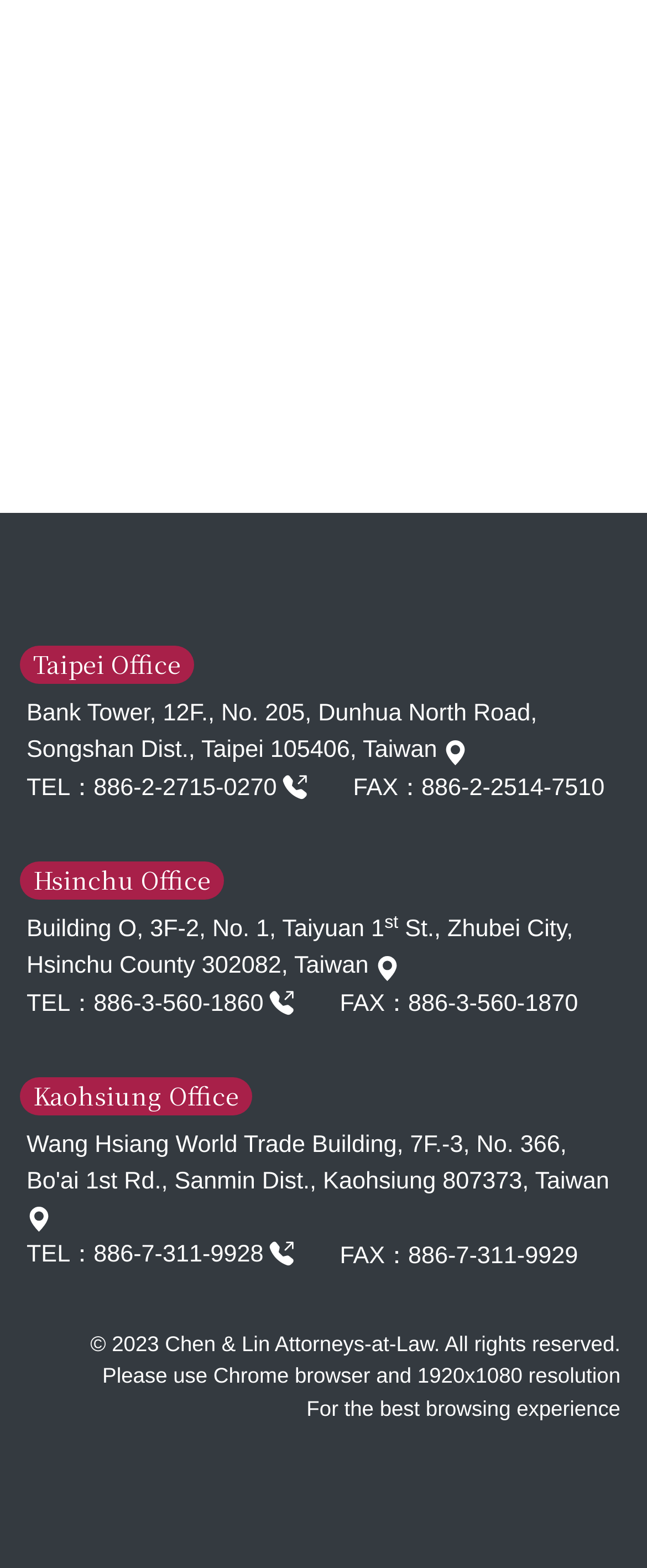Determine the bounding box coordinates for the UI element described. Format the coordinates as (top-left x, top-left y, bottom-right x, bottom-right y) and ensure all values are between 0 and 1. Element description: FAX：886-2-2514-7510

[0.546, 0.492, 0.934, 0.515]